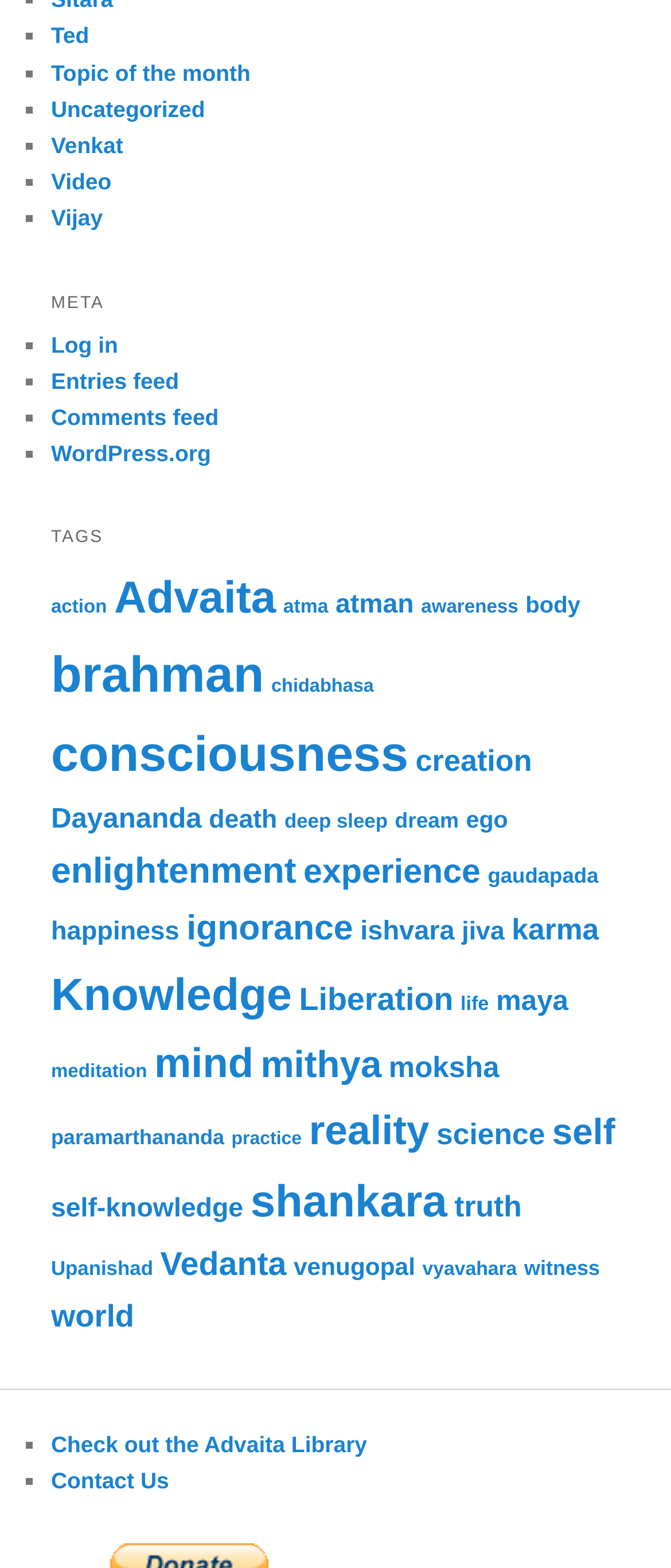Provide the bounding box coordinates for the UI element described in this sentence: "Check out the Advaita Library". The coordinates should be four float values between 0 and 1, i.e., [left, top, right, bottom].

[0.076, 0.913, 0.547, 0.929]